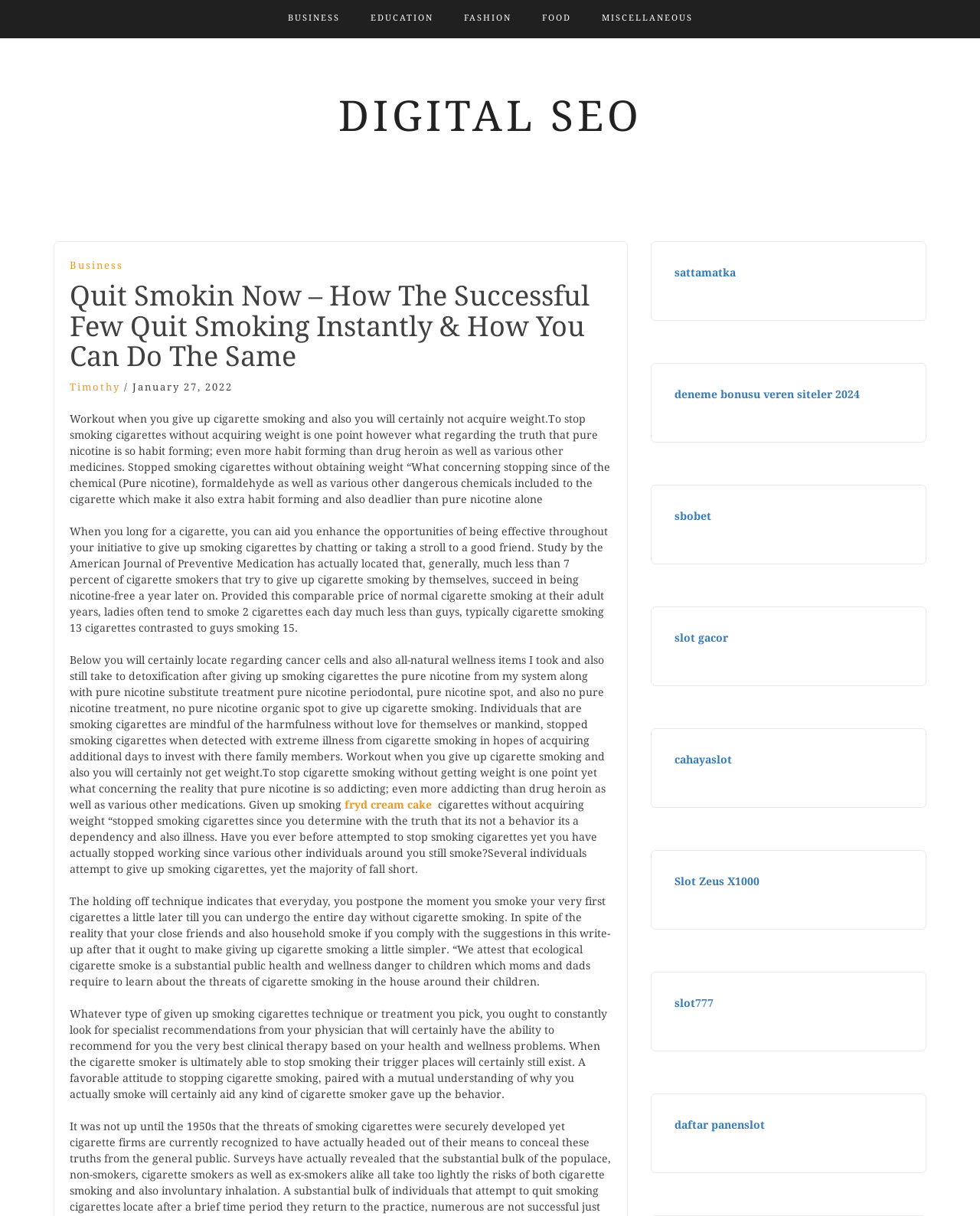What is the theme of the links at the bottom of the webpage?
Using the image as a reference, deliver a detailed and thorough answer to the question.

The links at the bottom of the webpage, such as 'sattamatka', 'sbobet', 'slot gacor', etc., seem to be related to online gaming or casinos. This is inferred from their names and formatting, which is typical of gaming or casino websites.